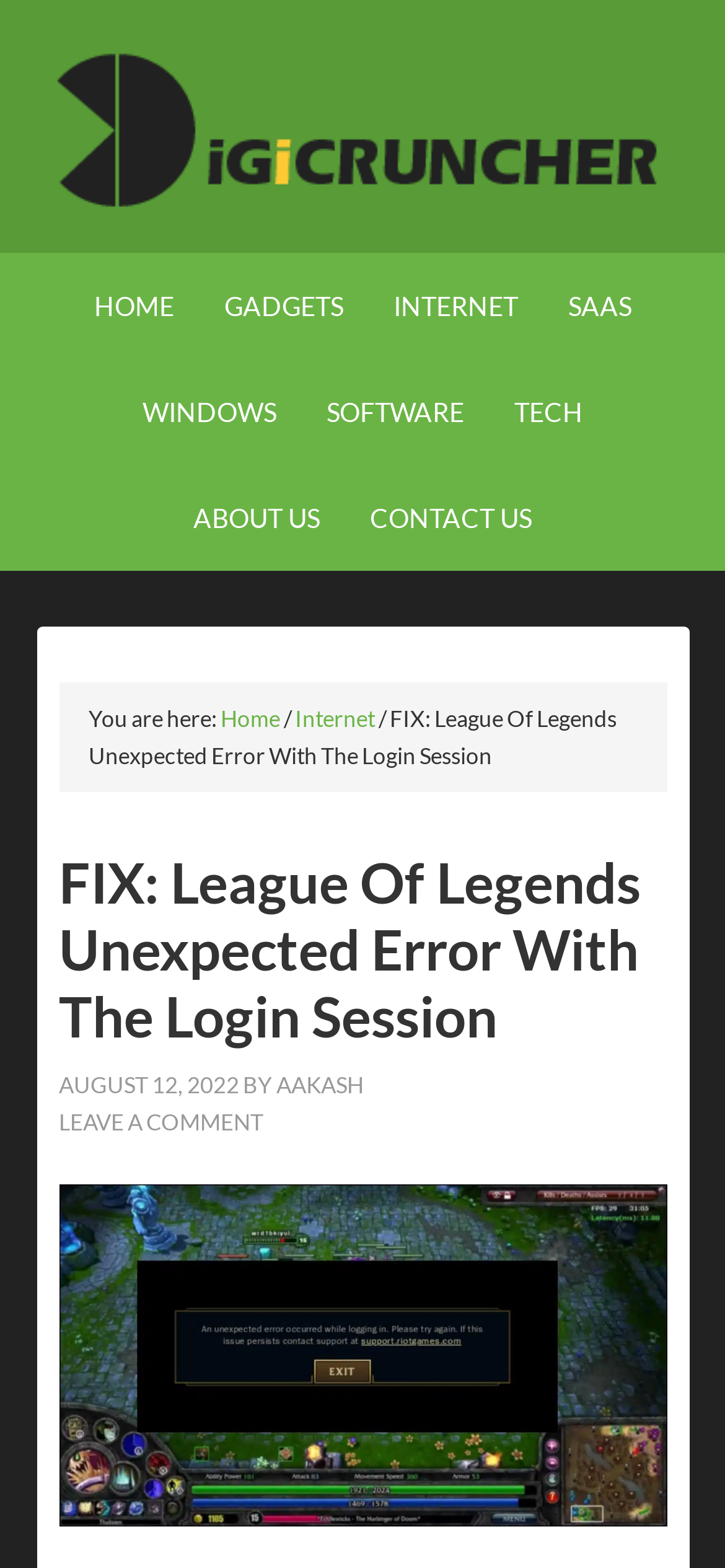Locate the bounding box coordinates of the area where you should click to accomplish the instruction: "Check the address".

None